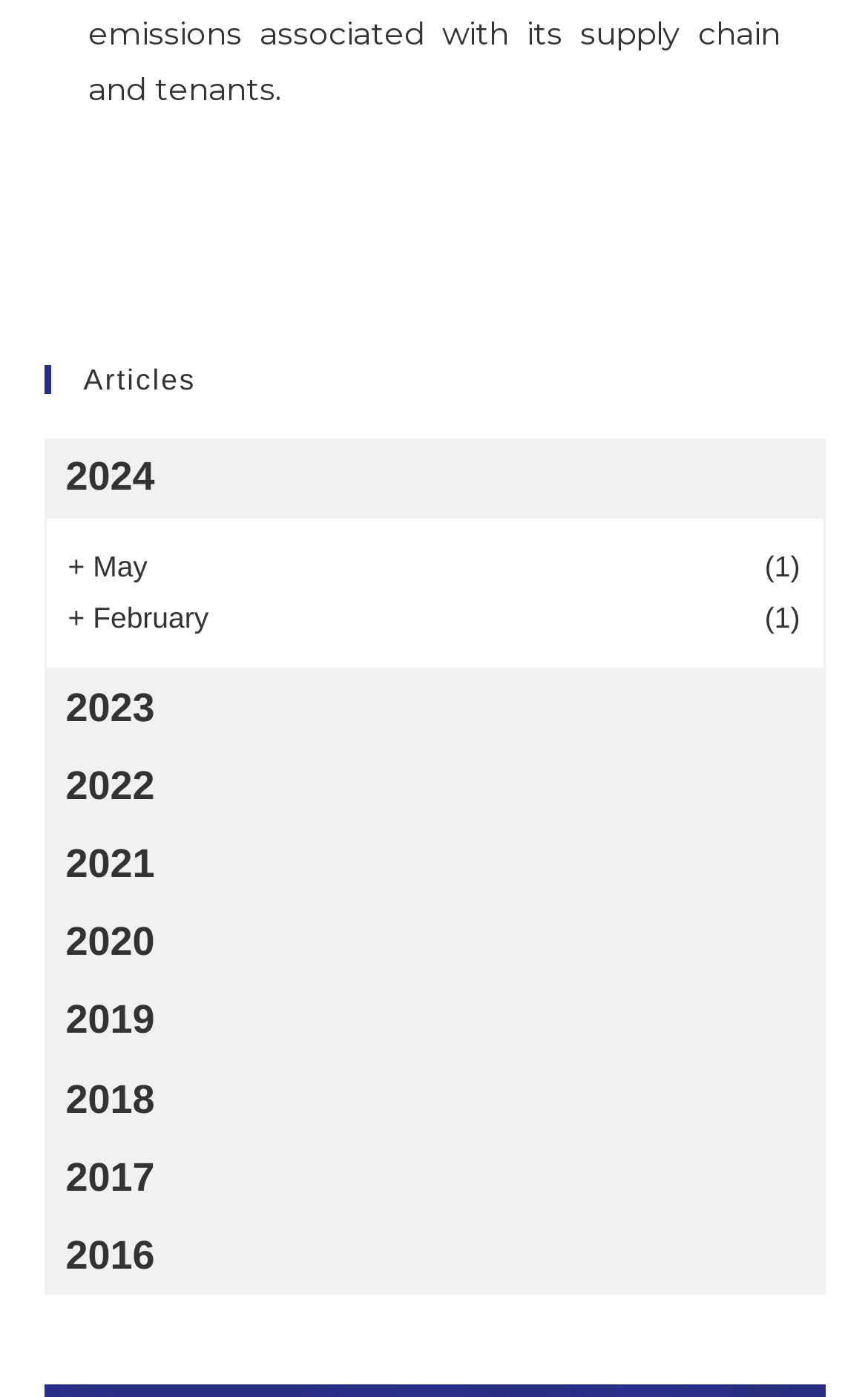Indicate the bounding box coordinates of the element that needs to be clicked to satisfy the following instruction: "Browse articles from 2019". The coordinates should be four float numbers between 0 and 1, i.e., [left, top, right, bottom].

[0.05, 0.703, 0.95, 0.759]